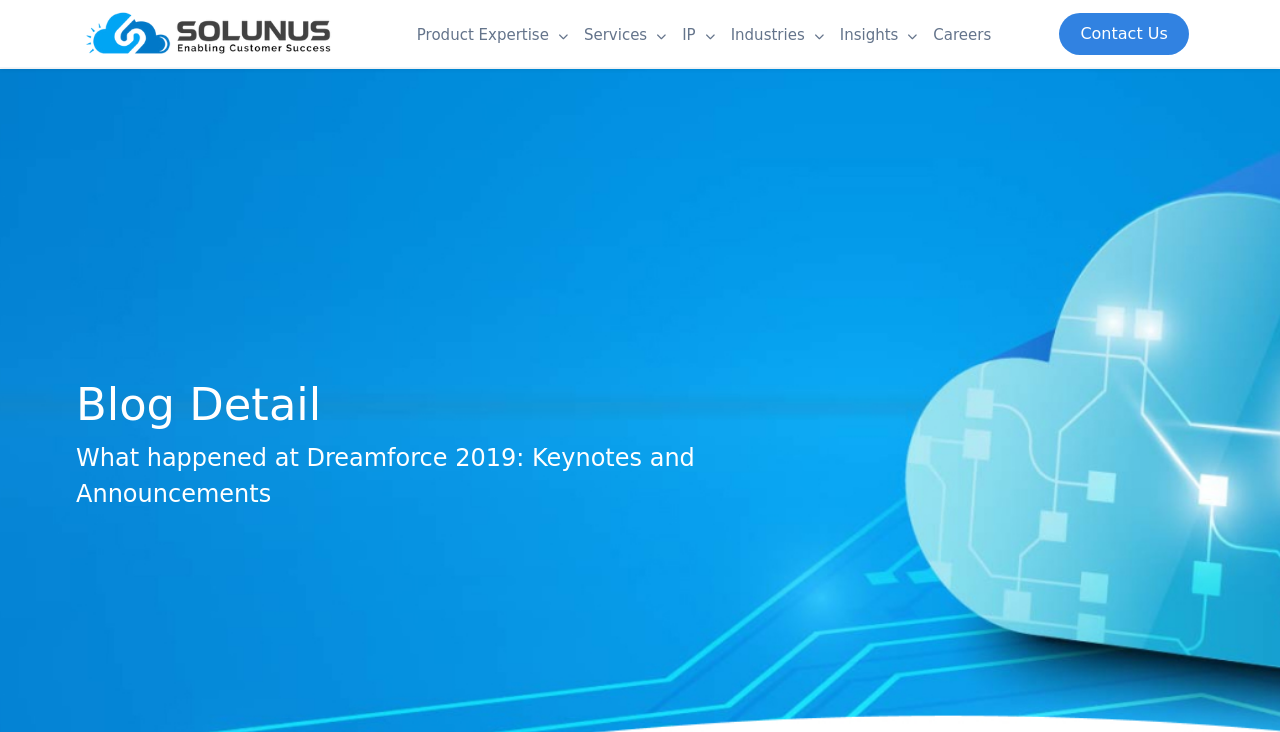Please determine the bounding box coordinates for the element with the description: "Product Expertise".

[0.319, 0.022, 0.45, 0.075]